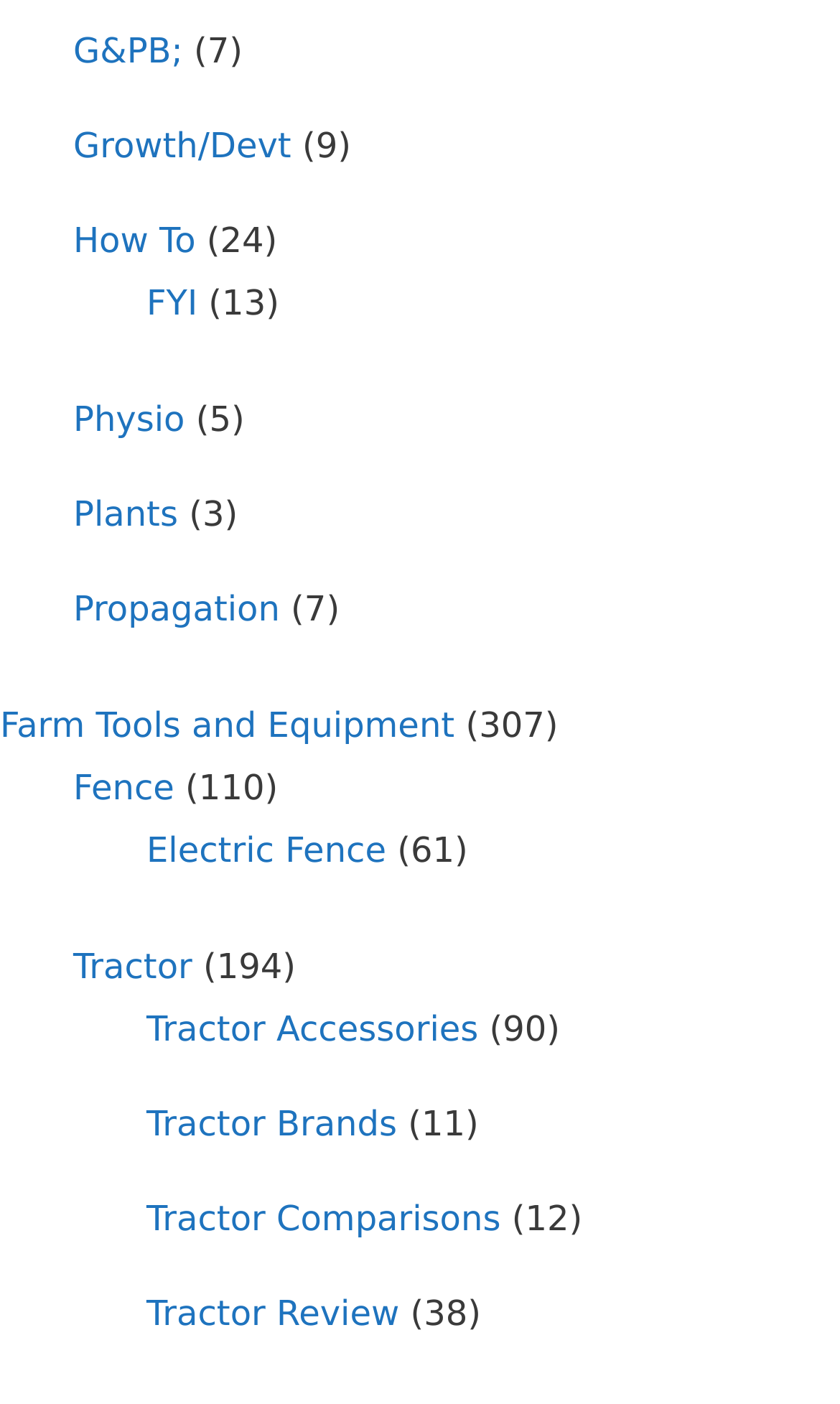Determine the bounding box coordinates of the region to click in order to accomplish the following instruction: "Explore Tractor Accessories". Provide the coordinates as four float numbers between 0 and 1, specifically [left, top, right, bottom].

[0.174, 0.719, 0.569, 0.748]